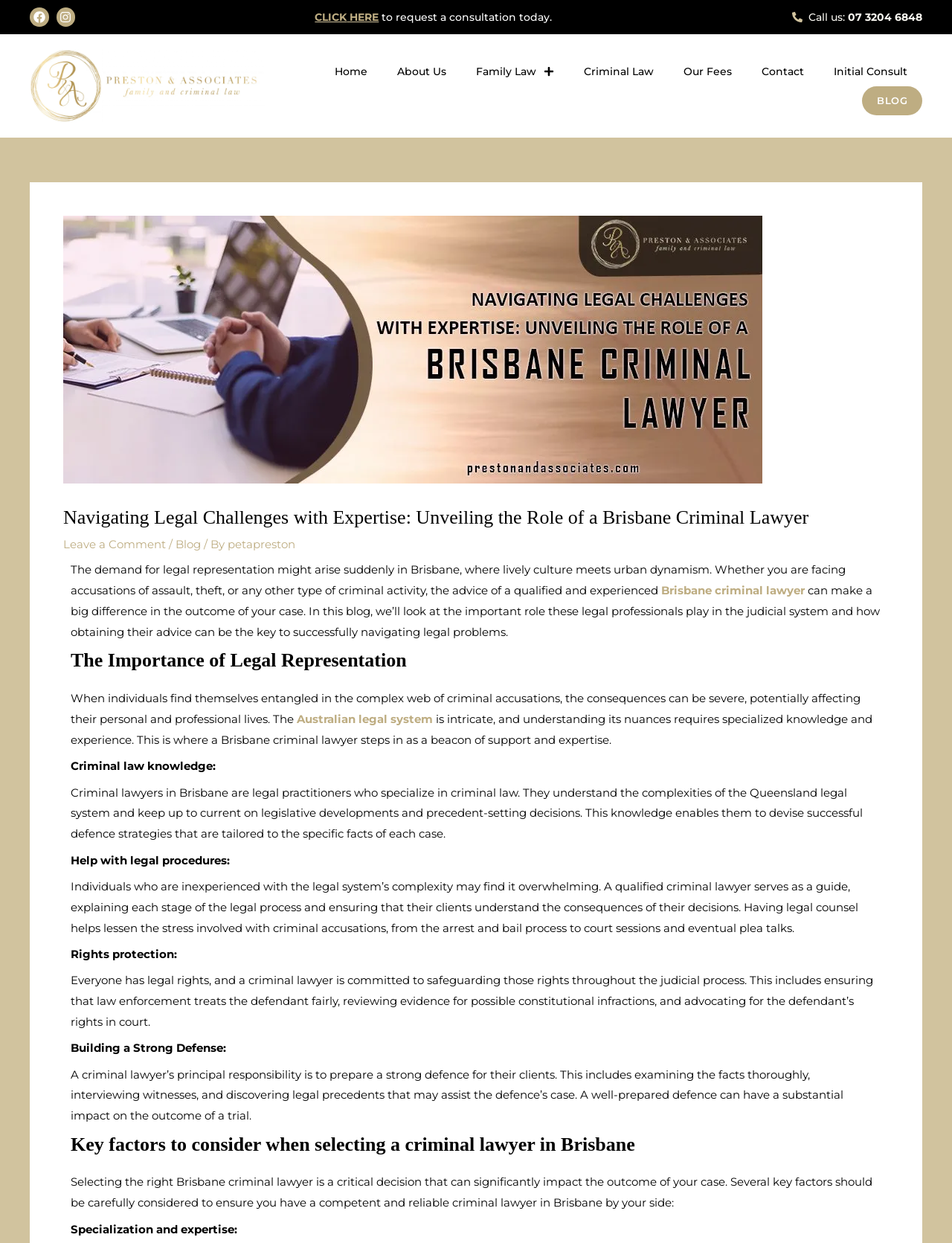What is the name of the law firm?
Carefully analyze the image and provide a thorough answer to the question.

I found the answer by looking at the logo of the law firm, which is located at the top left corner of the webpage. The logo has a text 'Preston & Associates' next to it, indicating that it is the name of the law firm.